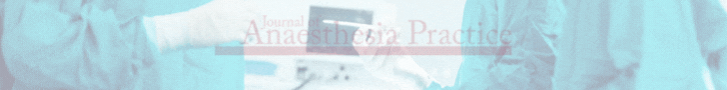Provide a comprehensive description of the image.

This animated banner advert prominently features the text "See the latest from the world of anaesthesia," set against a blurred background depicting medical professionals in surgical attire. The focus is on the "Journal of Anaesthesia Practice" logo, highlighting its relevance in the field. As videos of anaesthetists performing surgery play in the background, the ad aims to engage medical practitioners and inform them about updates and insights related to anaesthesia practices.